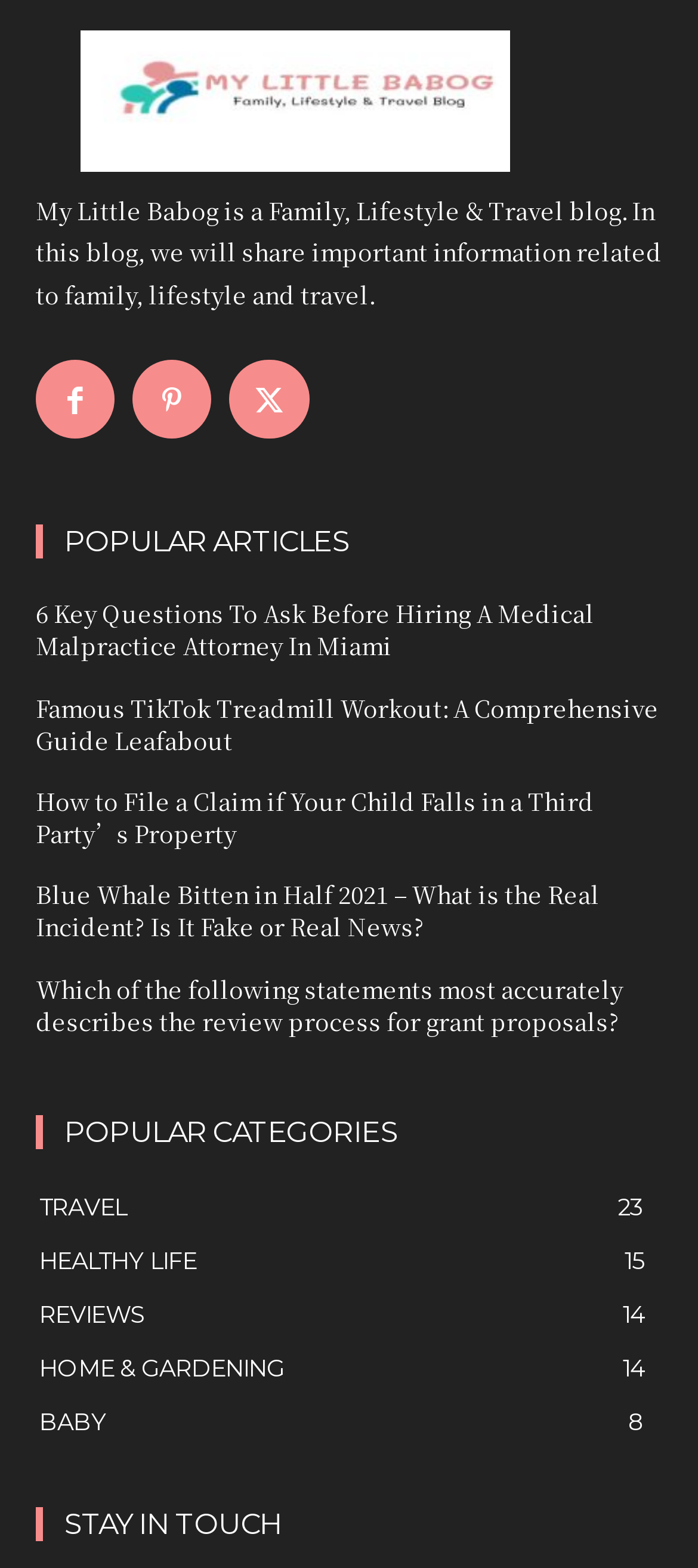Locate the bounding box coordinates of the element that should be clicked to fulfill the instruction: "Click on the 'My Little Babog' link".

[0.051, 0.019, 0.949, 0.109]